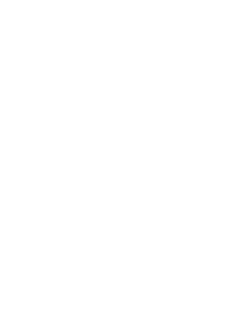What is the design style of the illustration?
Using the image as a reference, answer the question in detail.

The illustration features a clean and modern design, which creates an inviting look that complements the promotional text related to the various premium options available for users, making it visually appealing and easy to navigate.